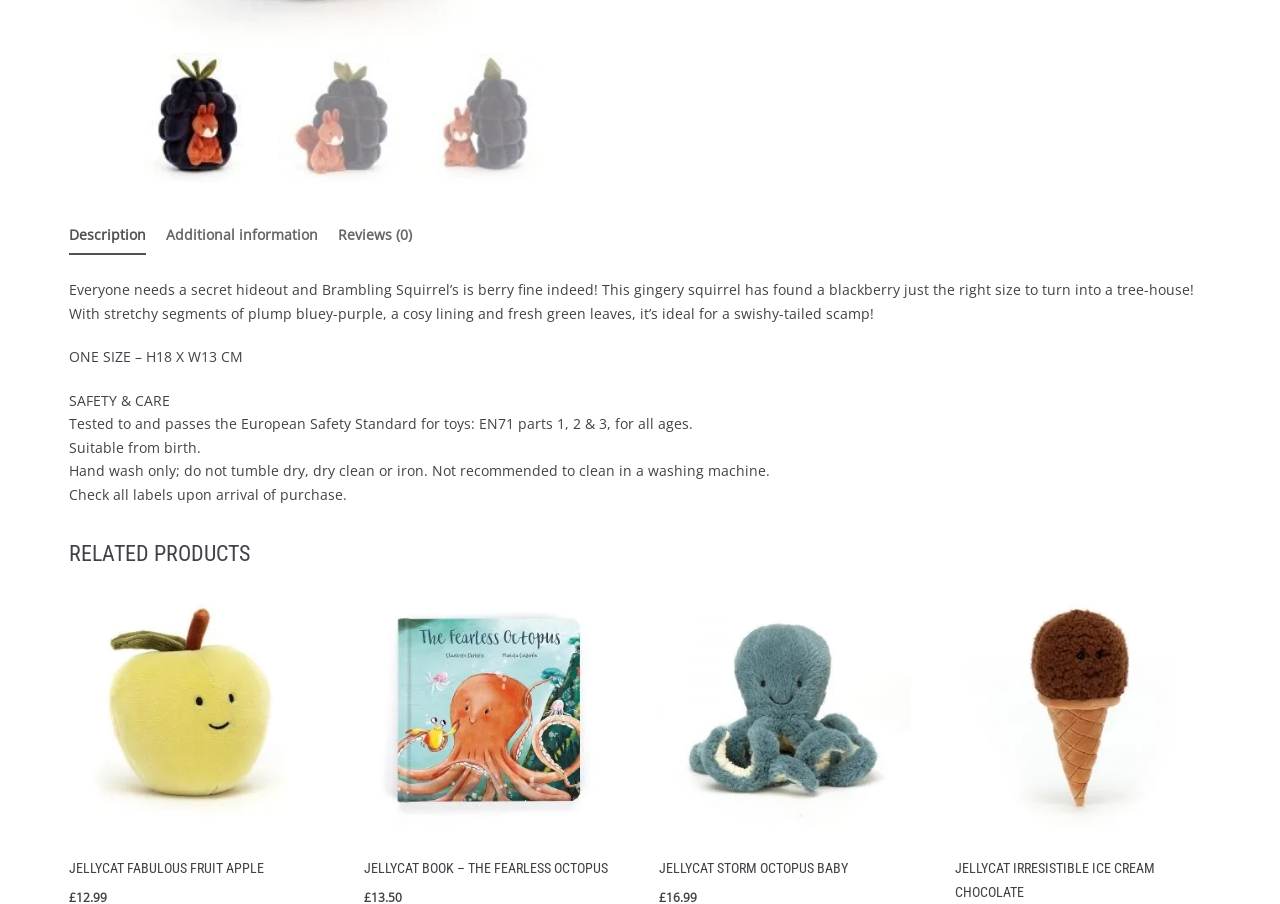Refer to the element description Reviews (0) and identify the corresponding bounding box in the screenshot. Format the coordinates as (top-left x, top-left y, bottom-right x, bottom-right y) with values in the range of 0 to 1.

[0.264, 0.239, 0.322, 0.28]